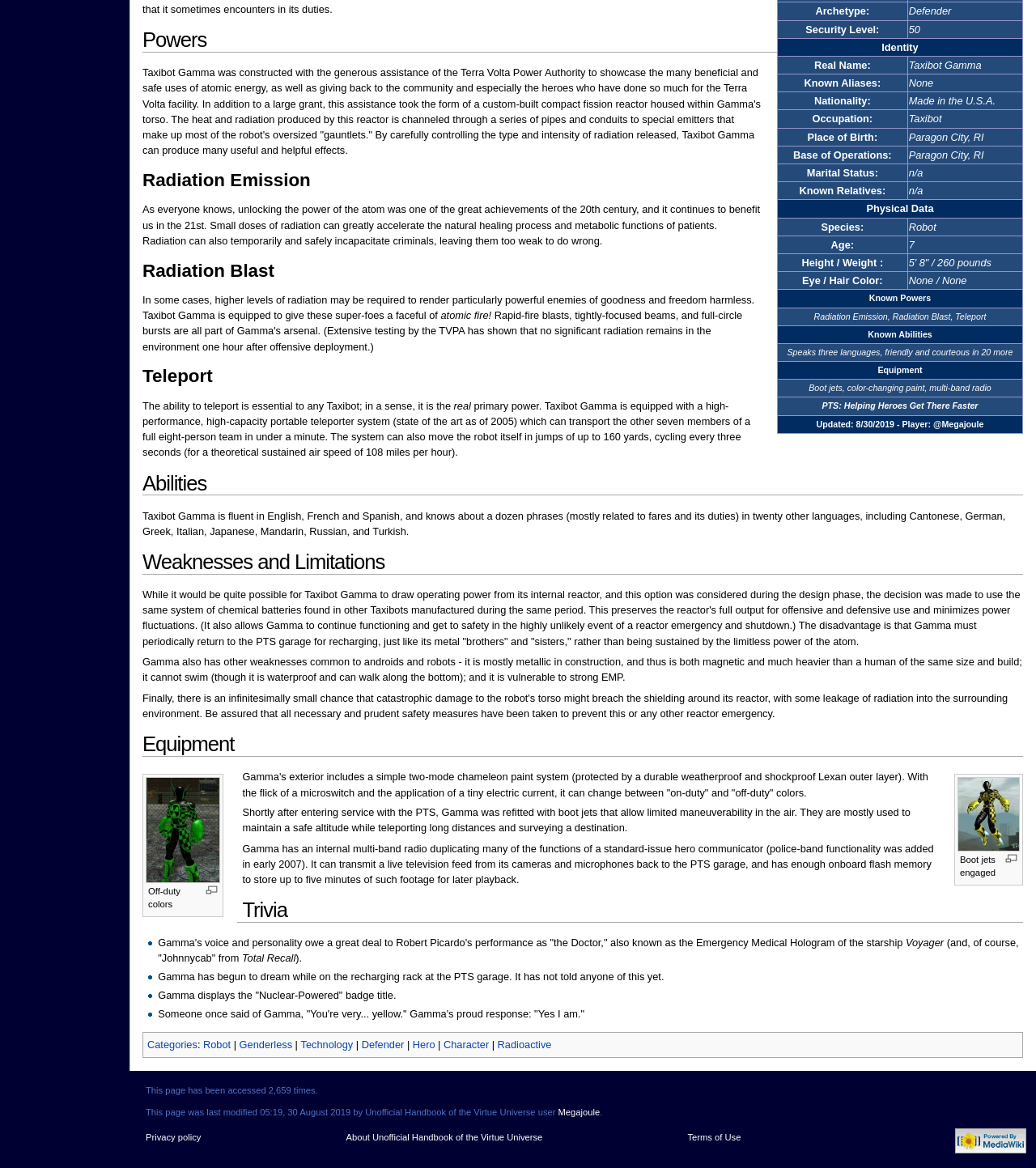Given the element description, predict the bounding box coordinates in the format (top-left x, top-left y, bottom-right x, bottom-right y), using floating point numbers between 0 and 1: Privacy policy

[0.141, 0.969, 0.194, 0.978]